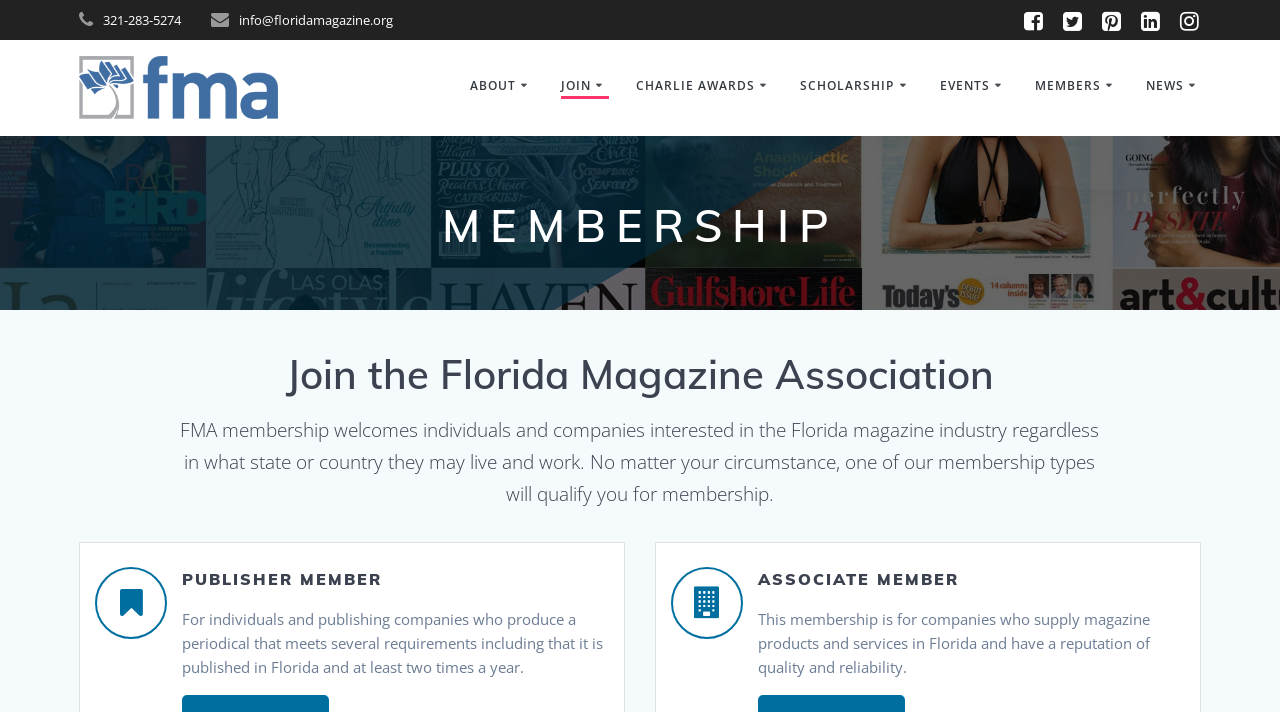Answer the question with a brief word or phrase:
What is the benefit of being a member of the Florida Magazine Association?

Not specified